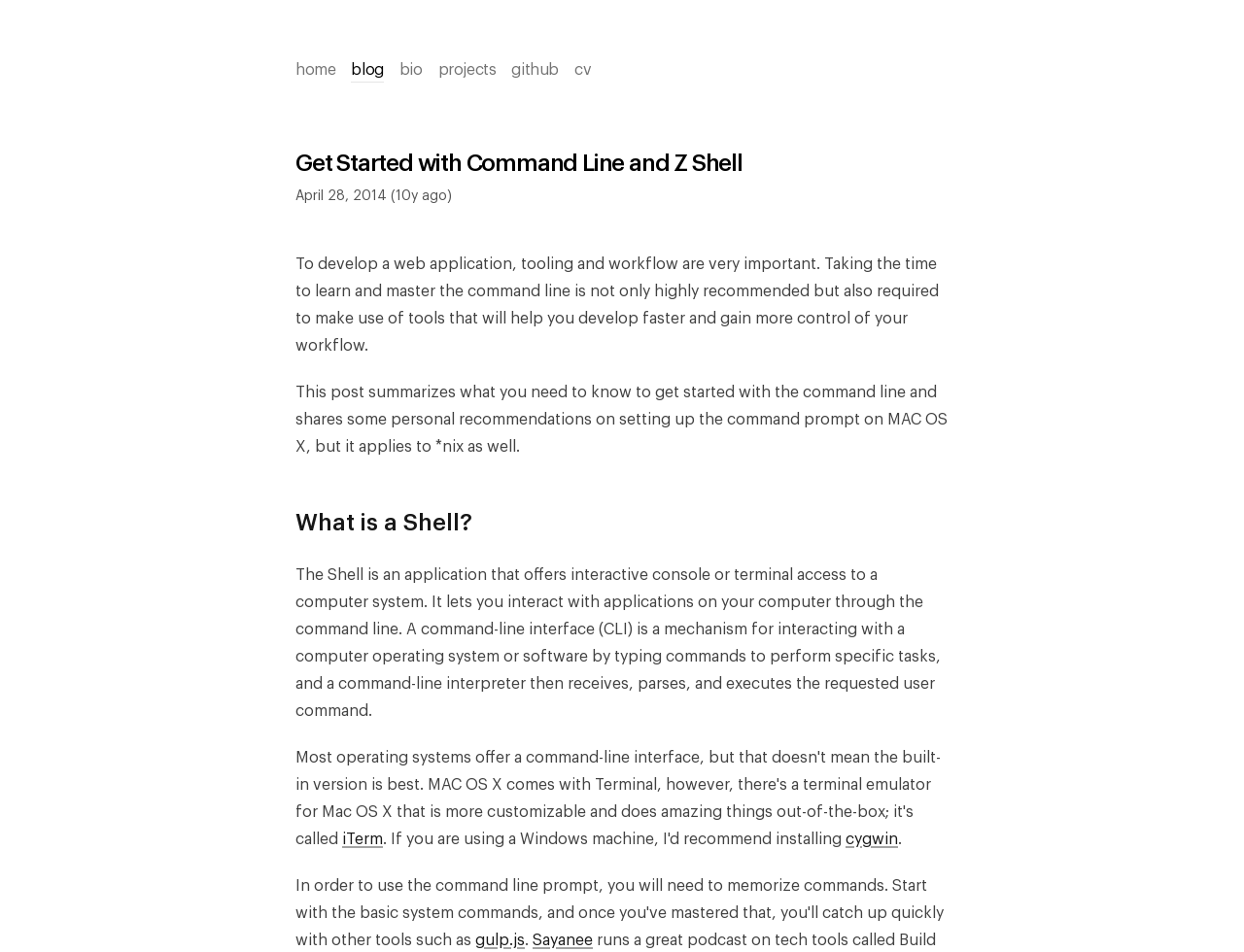Indicate the bounding box coordinates of the element that needs to be clicked to satisfy the following instruction: "go to home page". The coordinates should be four float numbers between 0 and 1, i.e., [left, top, right, bottom].

[0.231, 0.057, 0.276, 0.09]